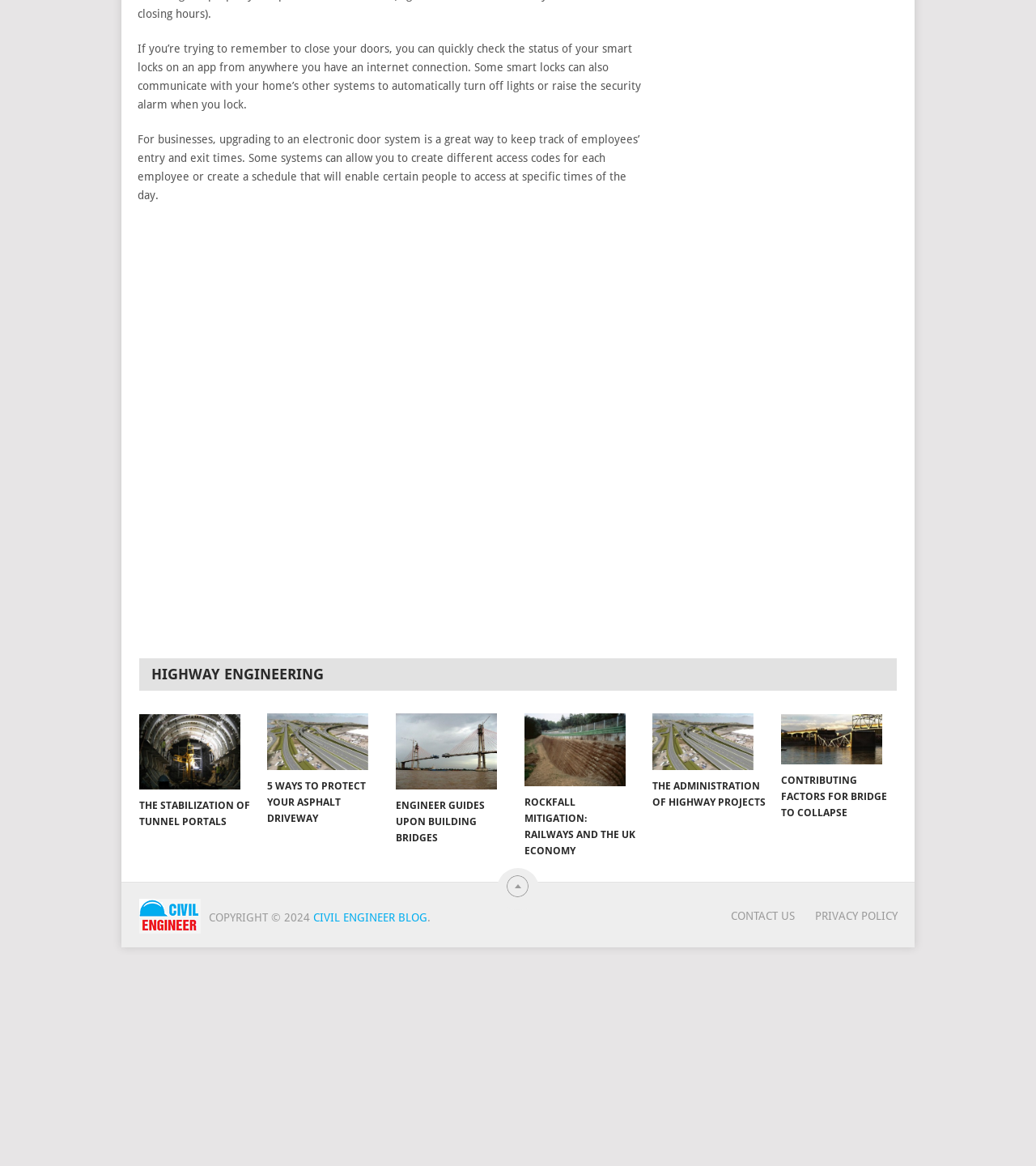Specify the bounding box coordinates of the element's region that should be clicked to achieve the following instruction: "Read about tunnel construction". The bounding box coordinates consist of four float numbers between 0 and 1, in the format [left, top, right, bottom].

[0.134, 0.612, 0.243, 0.677]